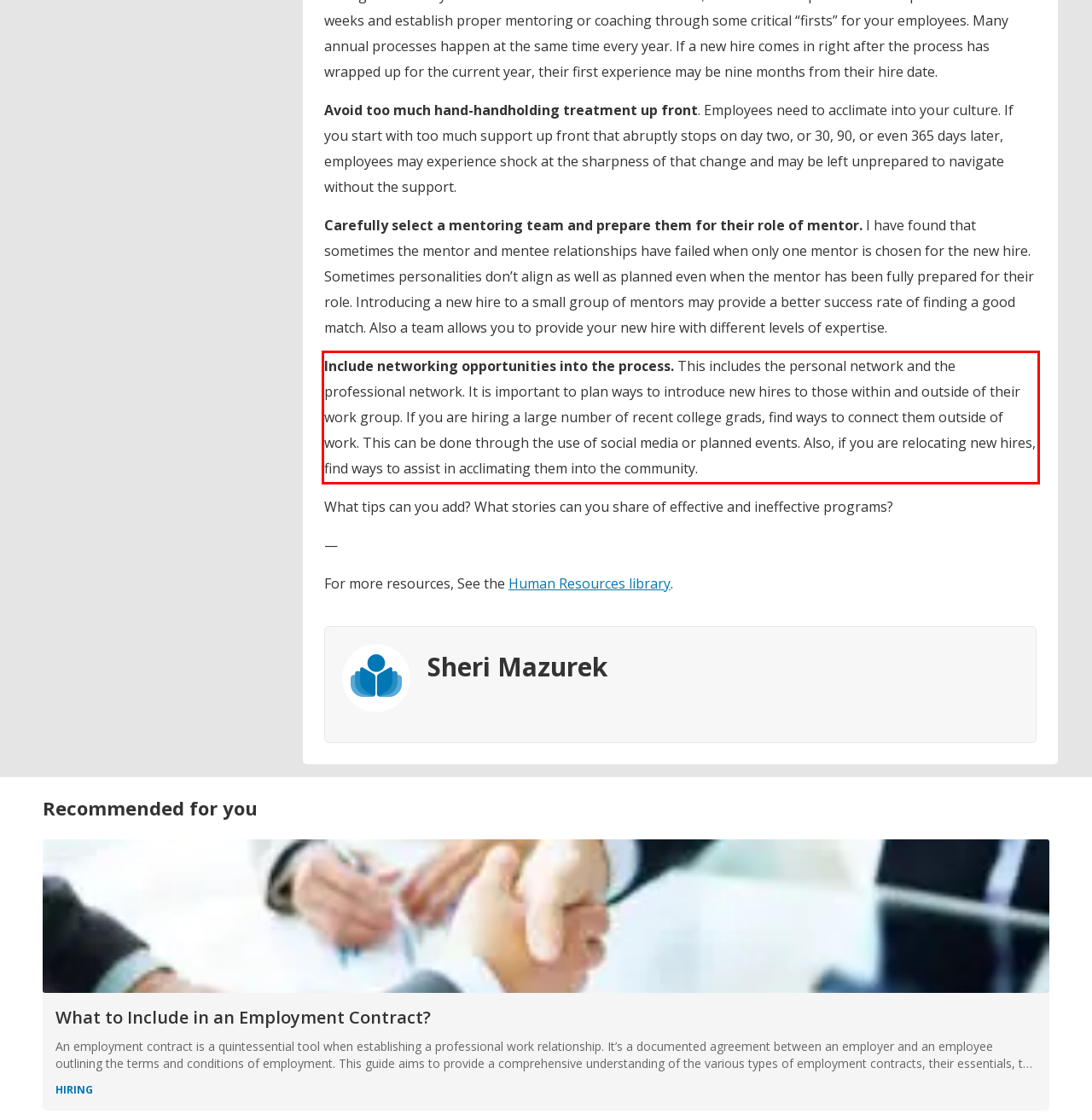Review the webpage screenshot provided, and perform OCR to extract the text from the red bounding box.

Include networking opportunities into the process. This includes the personal network and the professional network. It is important to plan ways to introduce new hires to those within and outside of their work group. If you are hiring a large number of recent college grads, find ways to connect them outside of work. This can be done through the use of social media or planned events. Also, if you are relocating new hires, find ways to assist in acclimating them into the community.